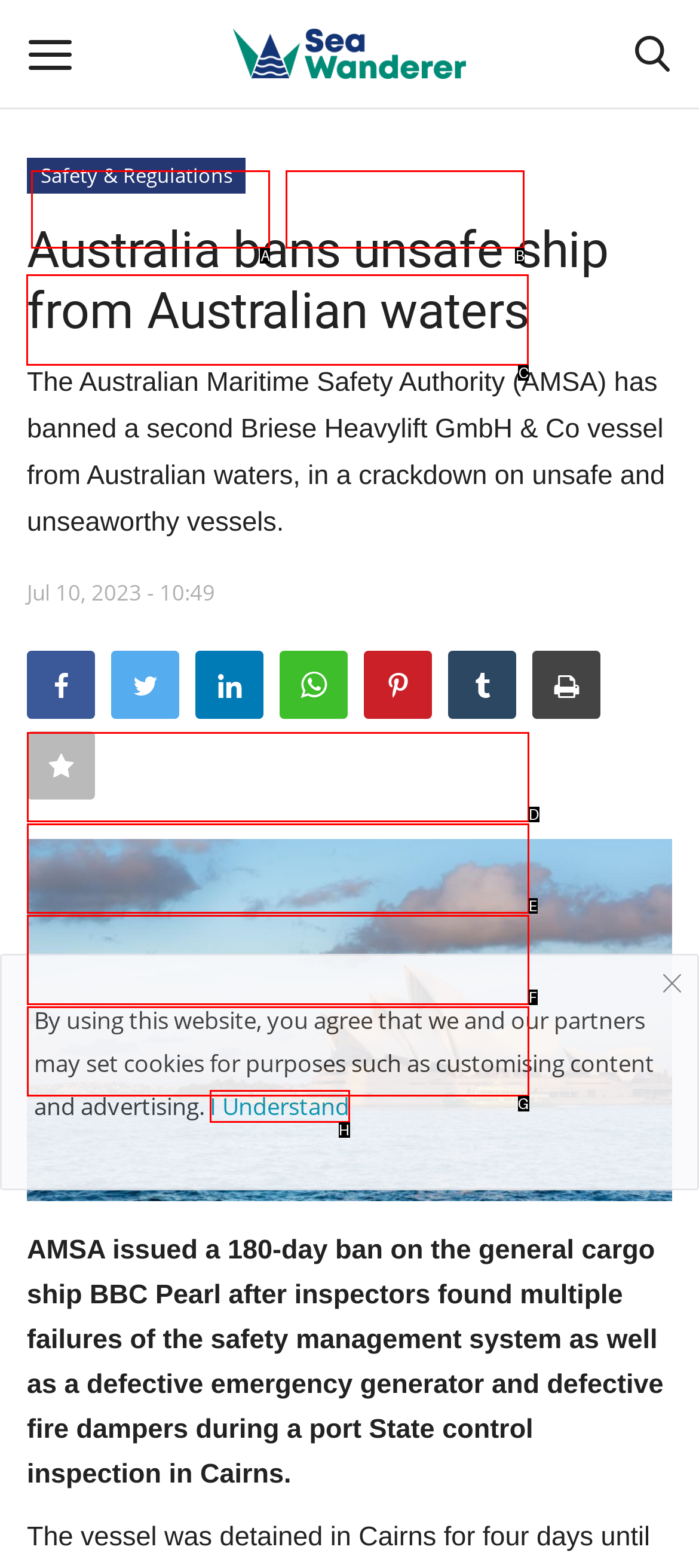Determine the letter of the element to click to accomplish this task: Go to About Us. Respond with the letter.

C